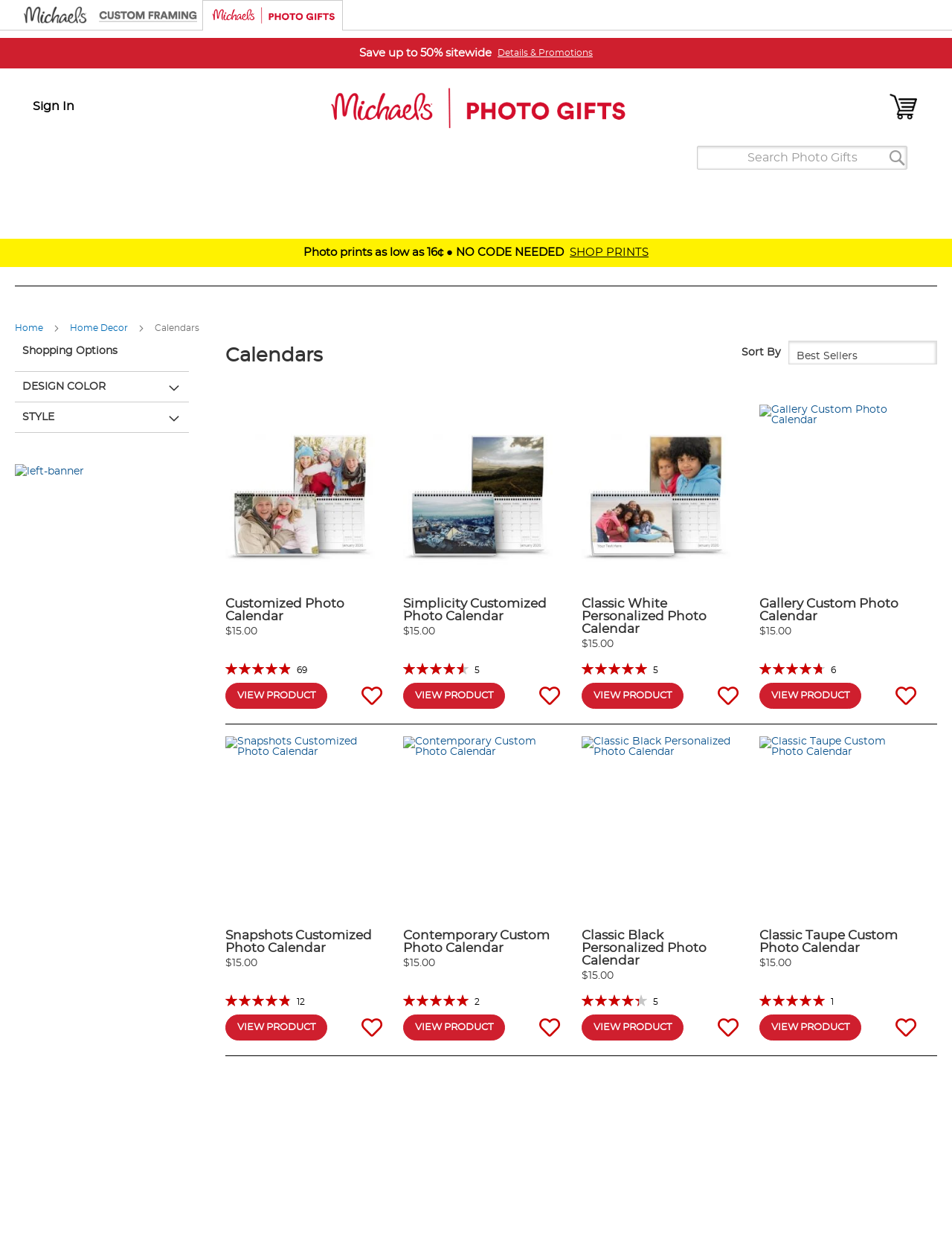Provide the bounding box coordinates for the area that should be clicked to complete the instruction: "Shop prints".

[0.595, 0.198, 0.681, 0.207]